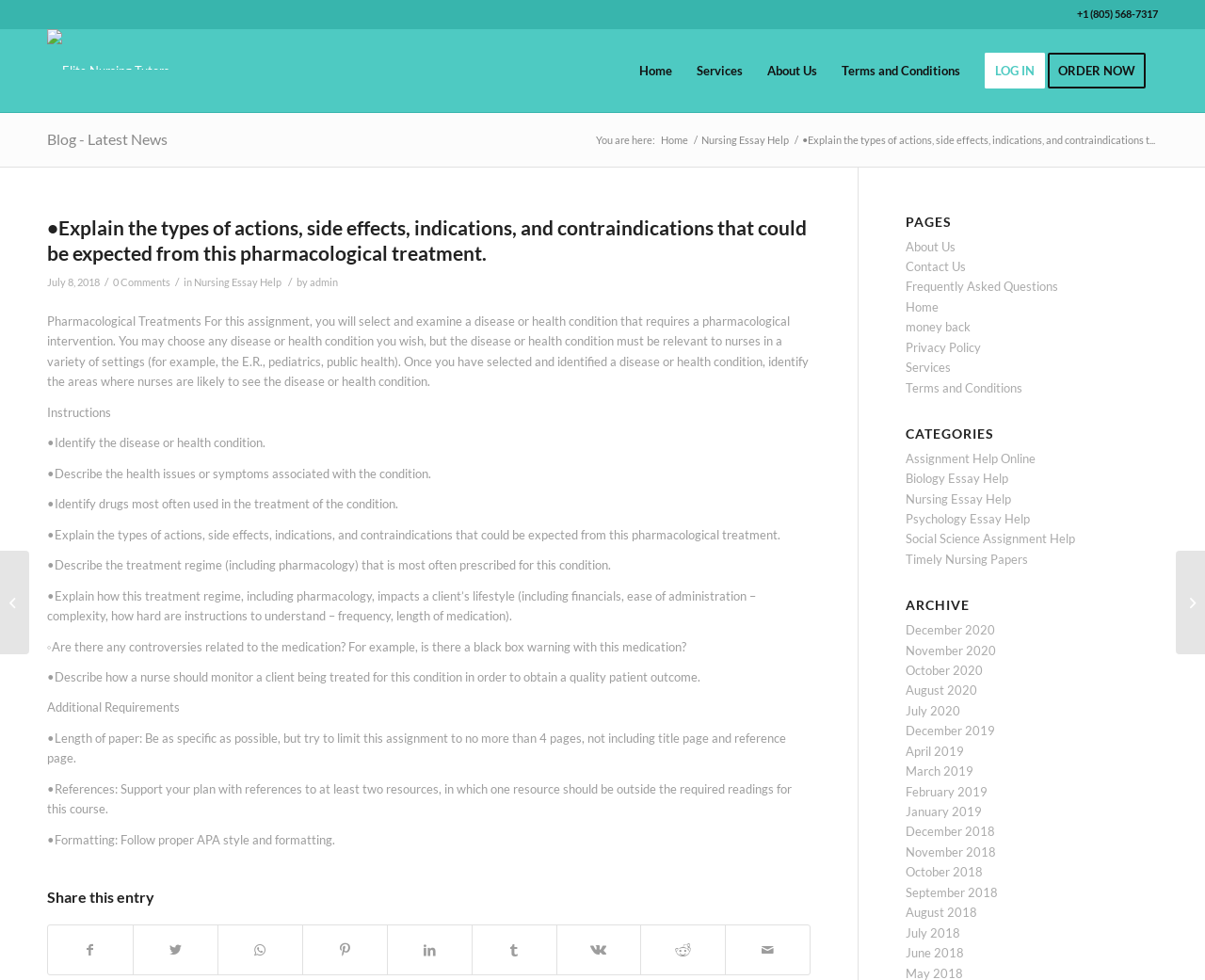Can you find the bounding box coordinates of the area I should click to execute the following instruction: "Learn about the best Bowie knives"?

None